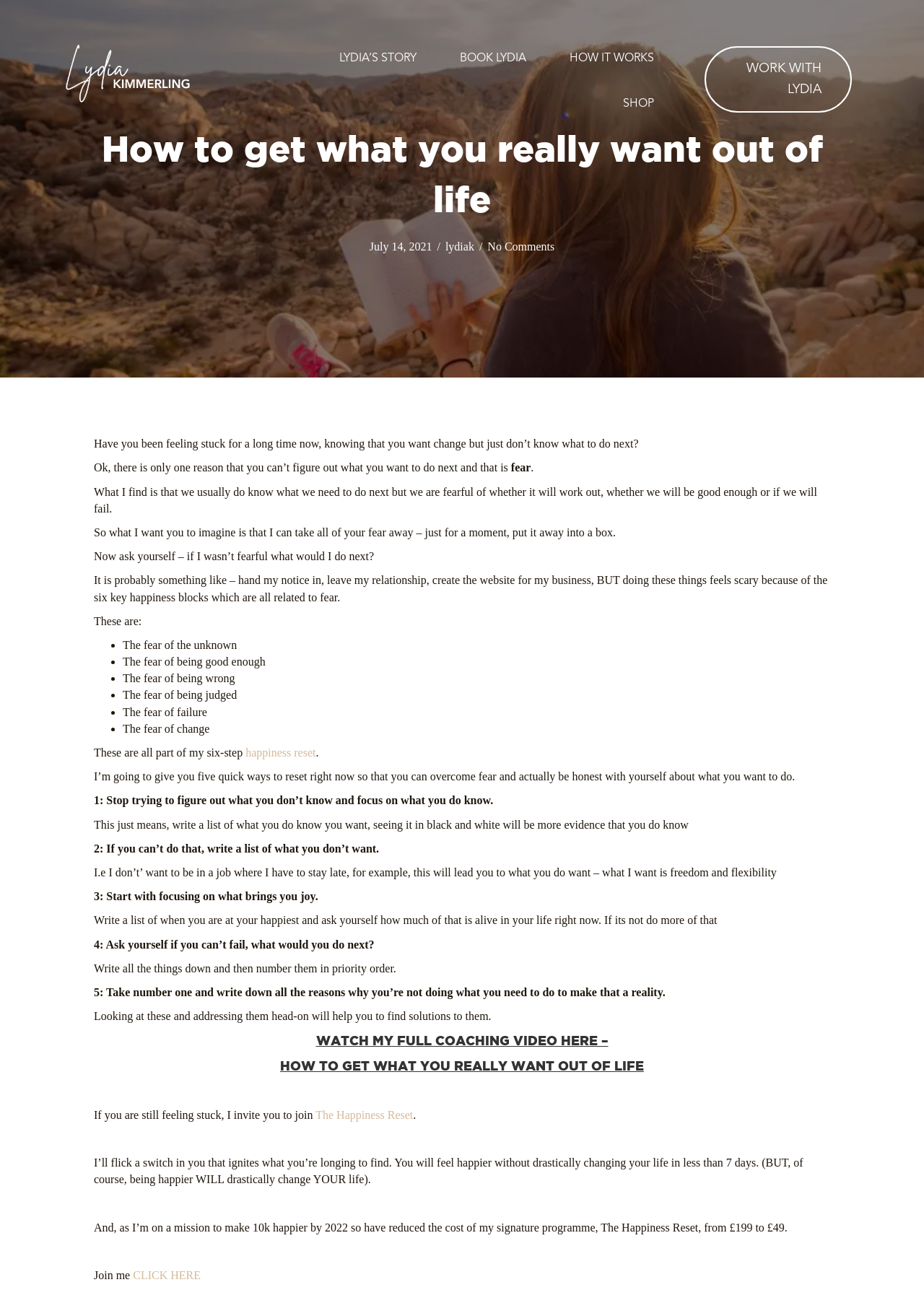Using the provided element description: "lydiak", identify the bounding box coordinates. The coordinates should be four floats between 0 and 1 in the order [left, top, right, bottom].

[0.482, 0.186, 0.513, 0.196]